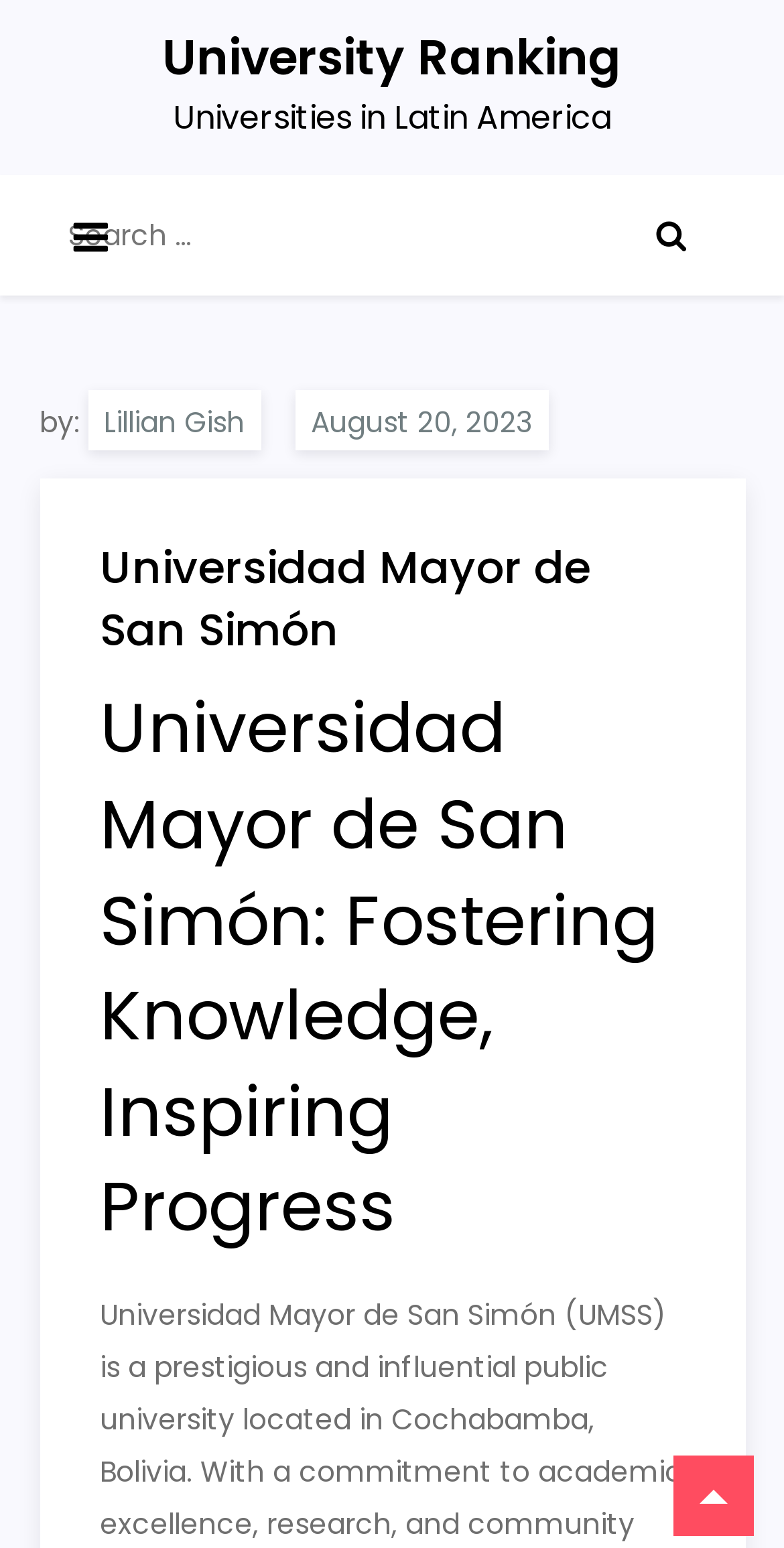Please provide a comprehensive response to the question based on the details in the image: Who is the author of the latest article?

The author of the latest article can be found in the link element, which is 'Lillian Gish'. This link is located below the search function, and it is likely to be the author of the latest article or news on the university's webpage.